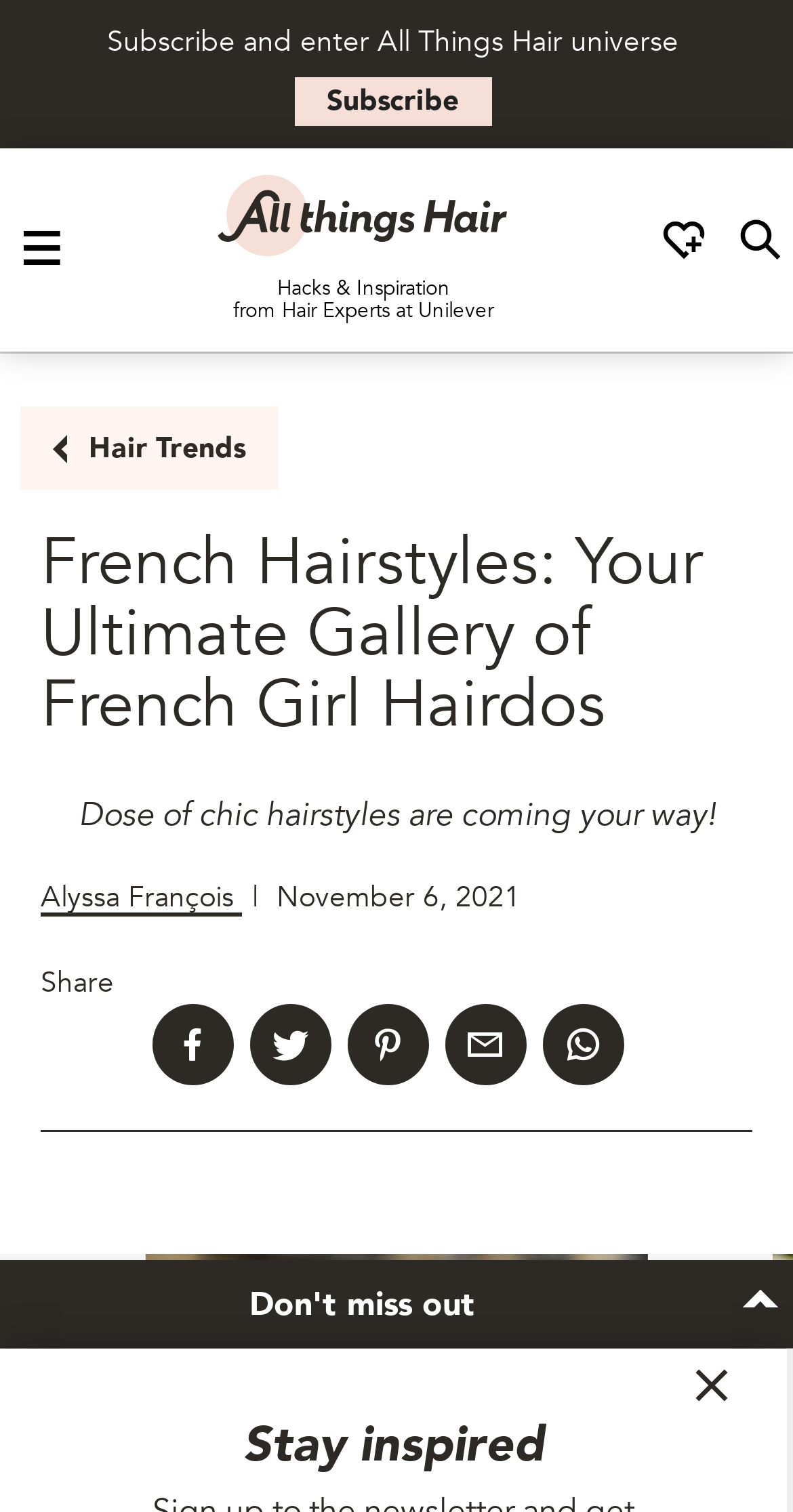Find the bounding box coordinates of the clickable element required to execute the following instruction: "Open the search bar". Provide the coordinates as four float numbers between 0 and 1, i.e., [left, top, right, bottom].

[0.918, 0.144, 1.0, 0.186]